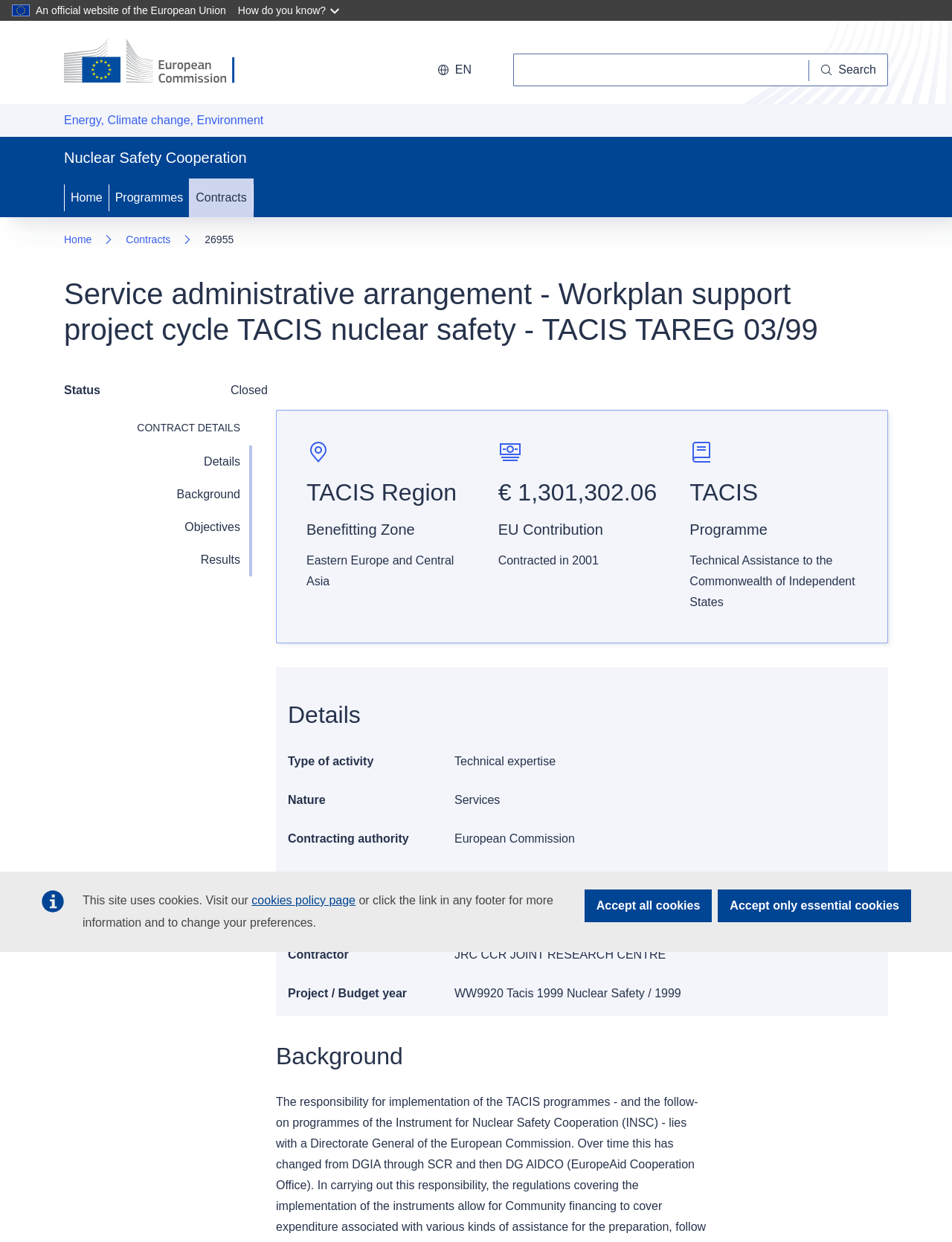Please determine the bounding box coordinates of the element's region to click in order to carry out the following instruction: "Go to Home page". The coordinates should be four float numbers between 0 and 1, i.e., [left, top, right, bottom].

[0.067, 0.031, 0.269, 0.069]